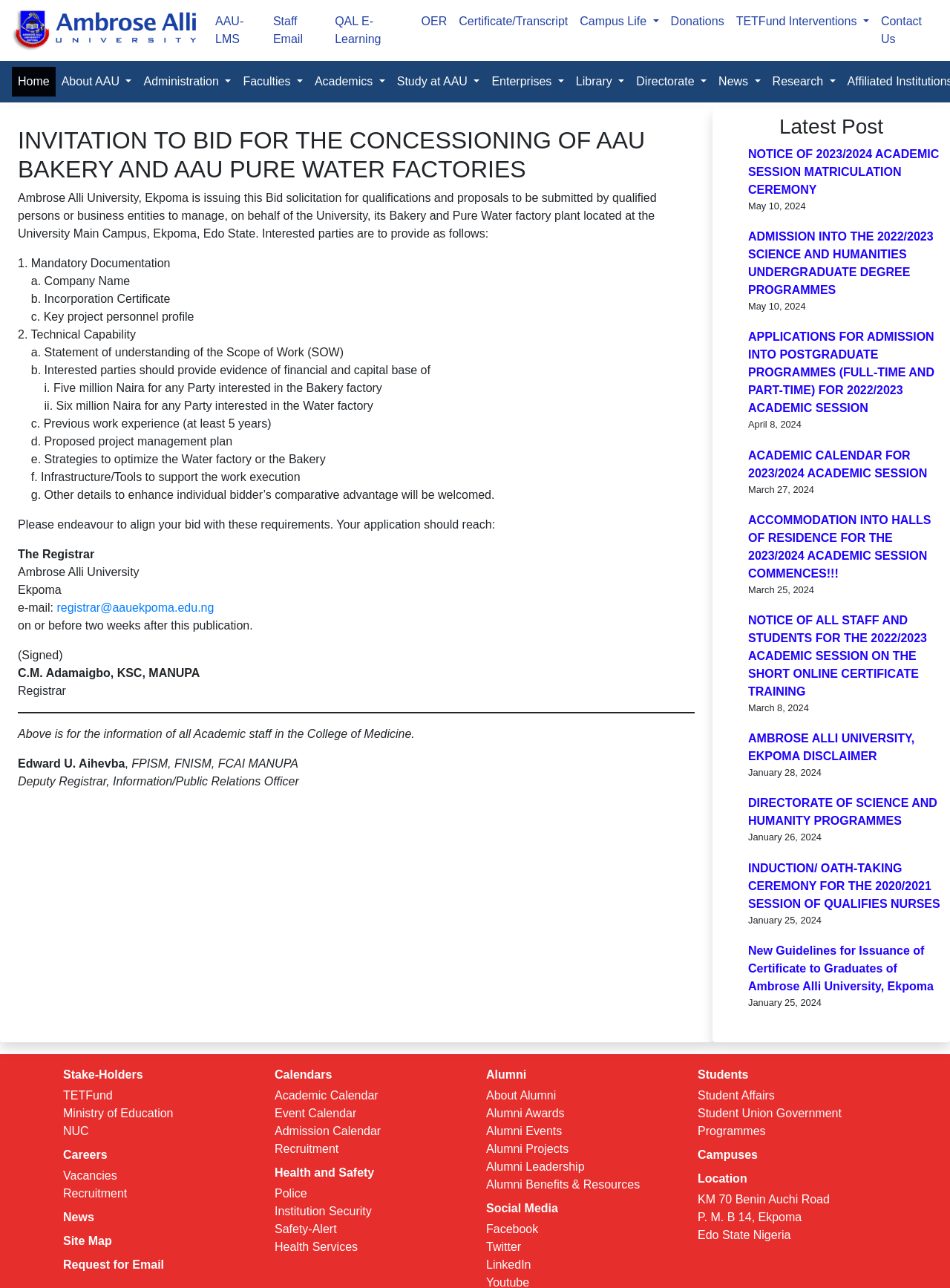Please answer the following query using a single word or phrase: 
What is the name of the university?

Ambrose Alli University